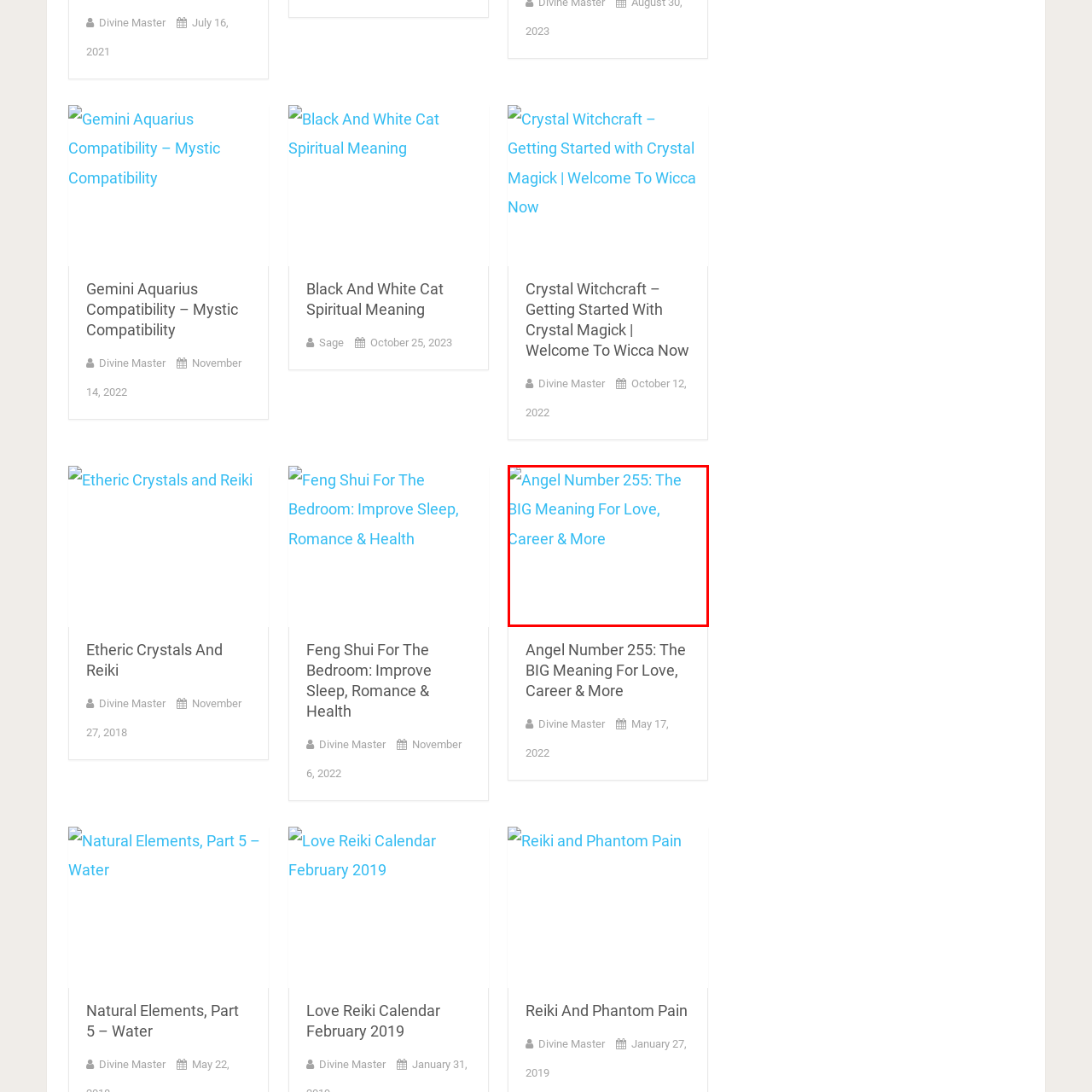Direct your attention to the section marked by the red bounding box and construct a detailed answer to the following question based on the image: What is the purpose of the article?

The article aims to provide insights and understanding of the angel number 255, thereby guiding readers in interpreting its influence on their lives and fostering personal growth.